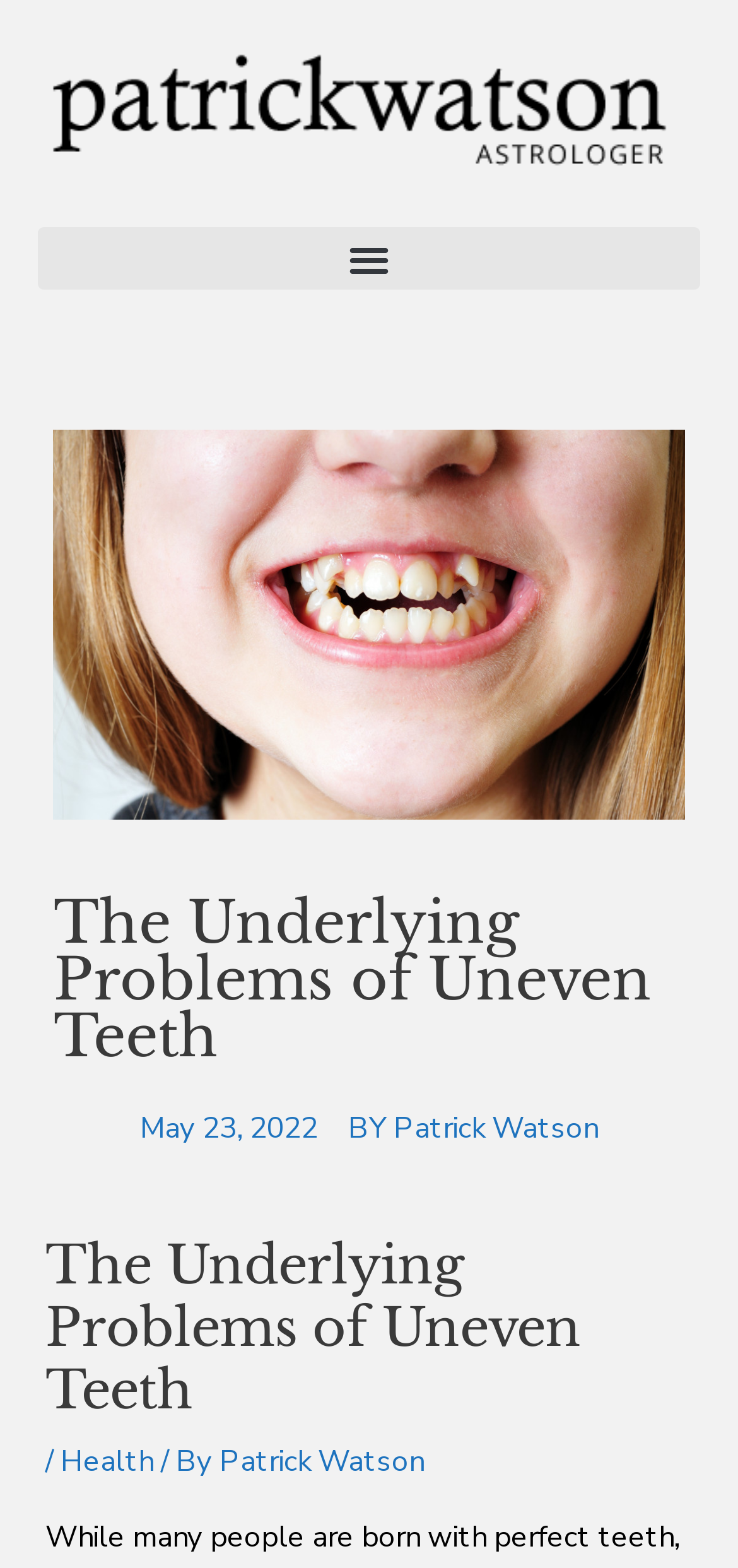Please respond to the question with a concise word or phrase:
What is the date of publication of the article?

May 23, 2022